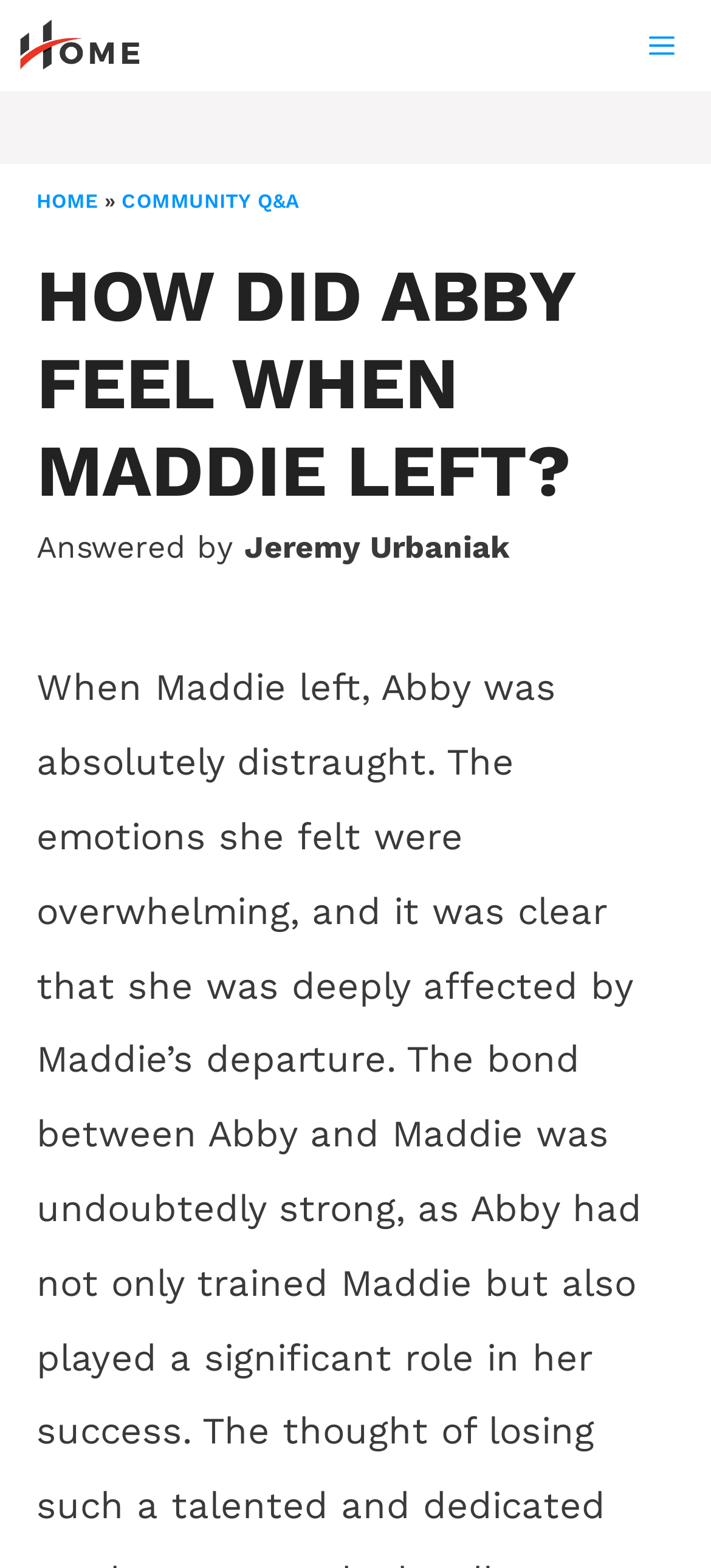Give a one-word or one-phrase response to the question:
What is the name of the icon in the top-left corner?

H.O.M.E.